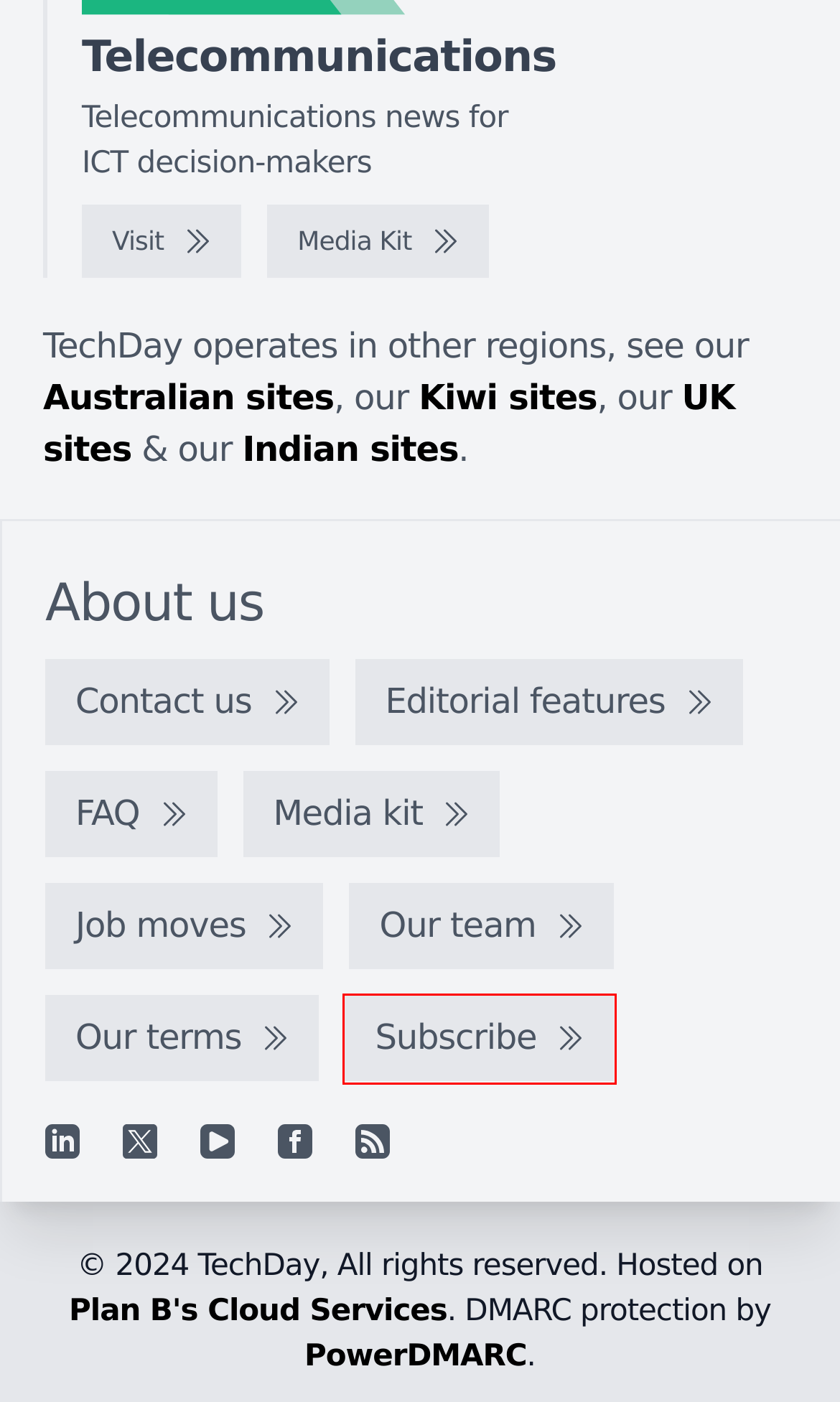You are given a screenshot of a webpage with a red bounding box around an element. Choose the most fitting webpage description for the page that appears after clicking the element within the red bounding box. Here are the candidates:
A. TelcoNews Asia - Media kit
B. Free DMARC Analyzer | DMARC Monitoring Service
C. TechDay India - India's technology news network
D. TechDay UK - The United Kingdom's, technology news network
E. Join our mailing list
F. IT Brief Asia
G. TechDay New Zealand - Aotearoa's technology news network
H. TechDay Australia - Australia's technology news network

E